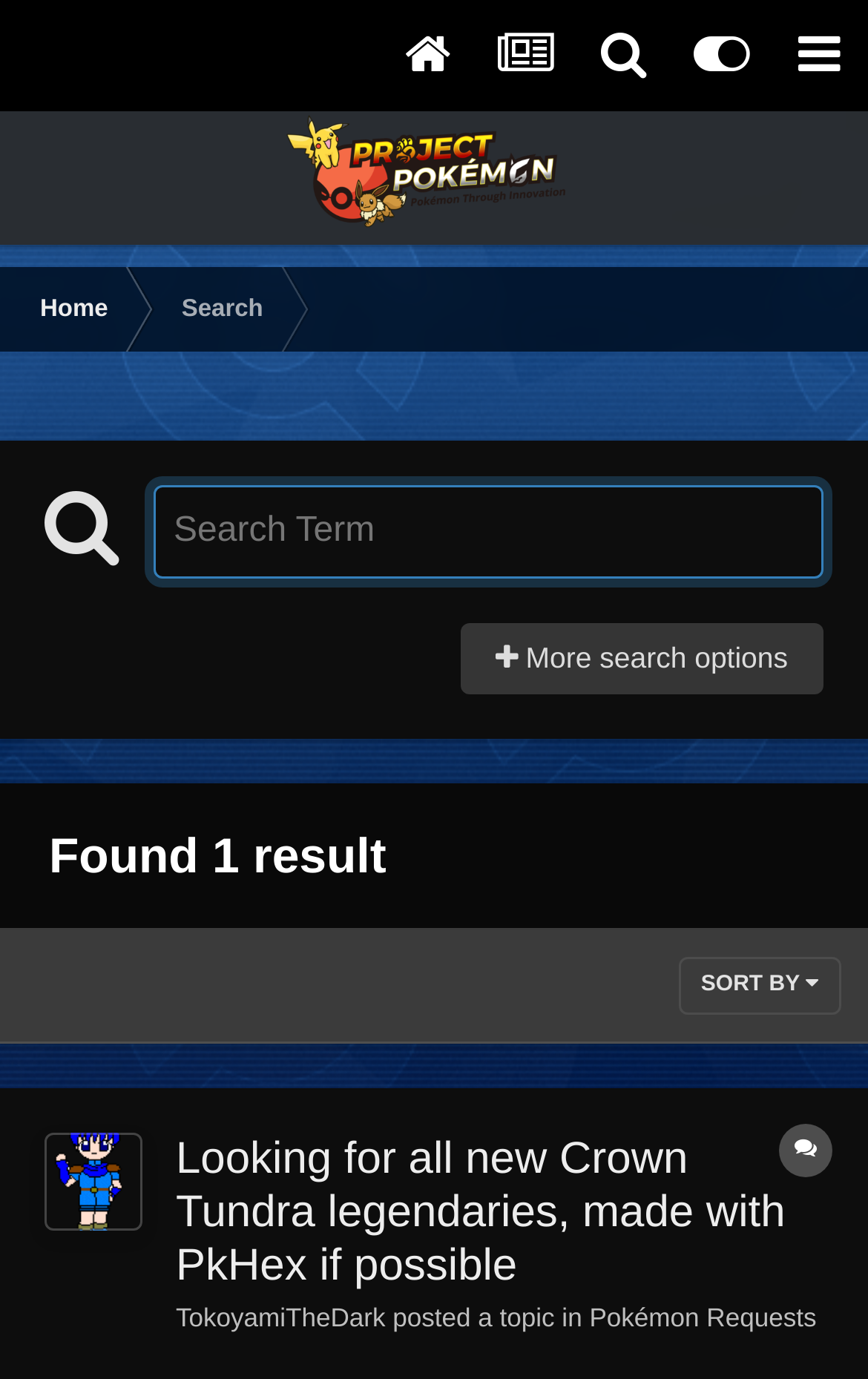Please identify the bounding box coordinates of the element I need to click to follow this instruction: "Sort the results".

[0.782, 0.695, 0.969, 0.737]